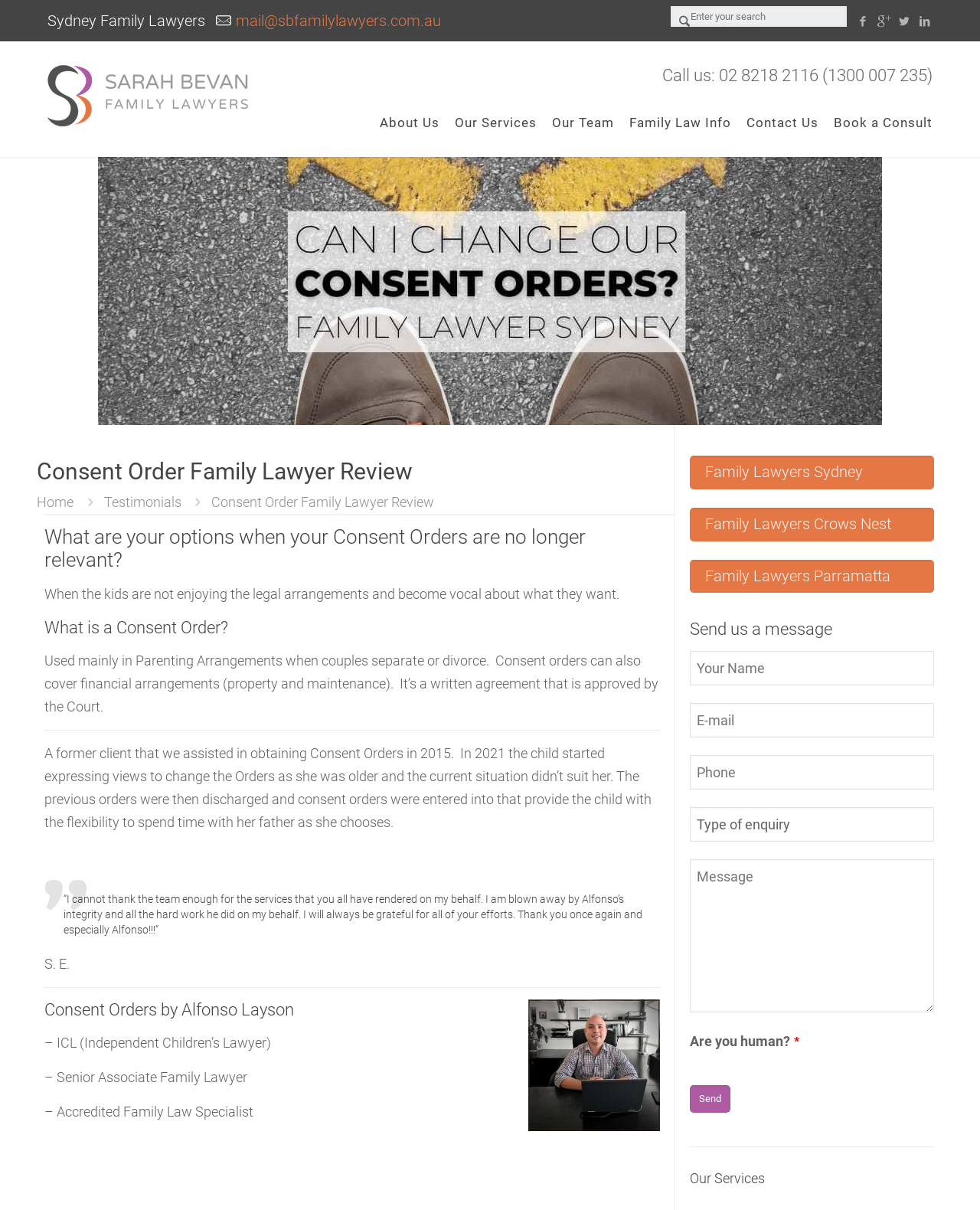Highlight the bounding box of the UI element that corresponds to this description: "mail@sbfamilylawyers.com.au".

[0.24, 0.009, 0.45, 0.025]